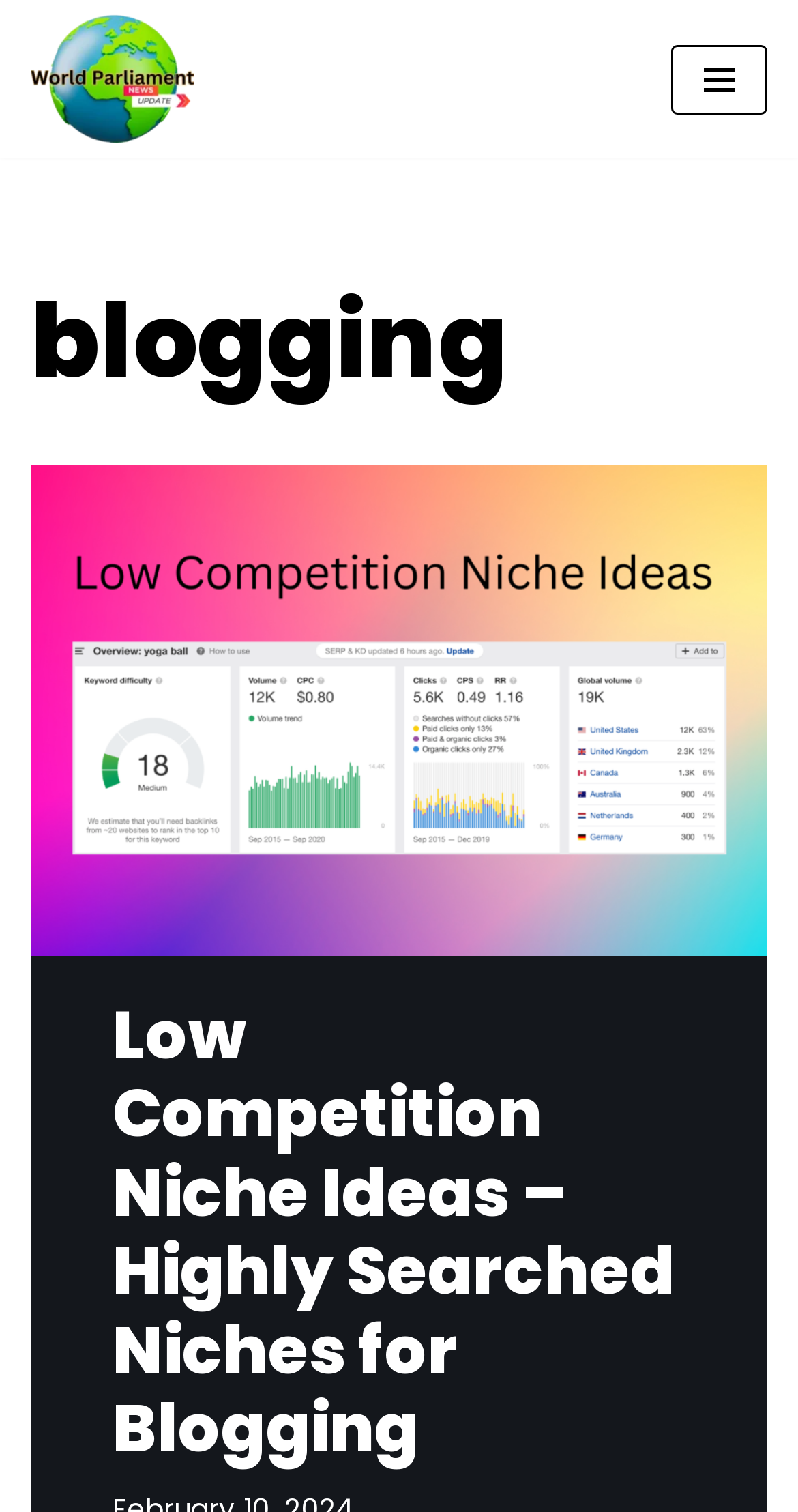Is the navigation menu expanded?
Refer to the image and give a detailed answer to the query.

I checked the button element with the text 'Navigation Menu' and found that its 'expanded' property is set to 'False', indicating that the navigation menu is not expanded.